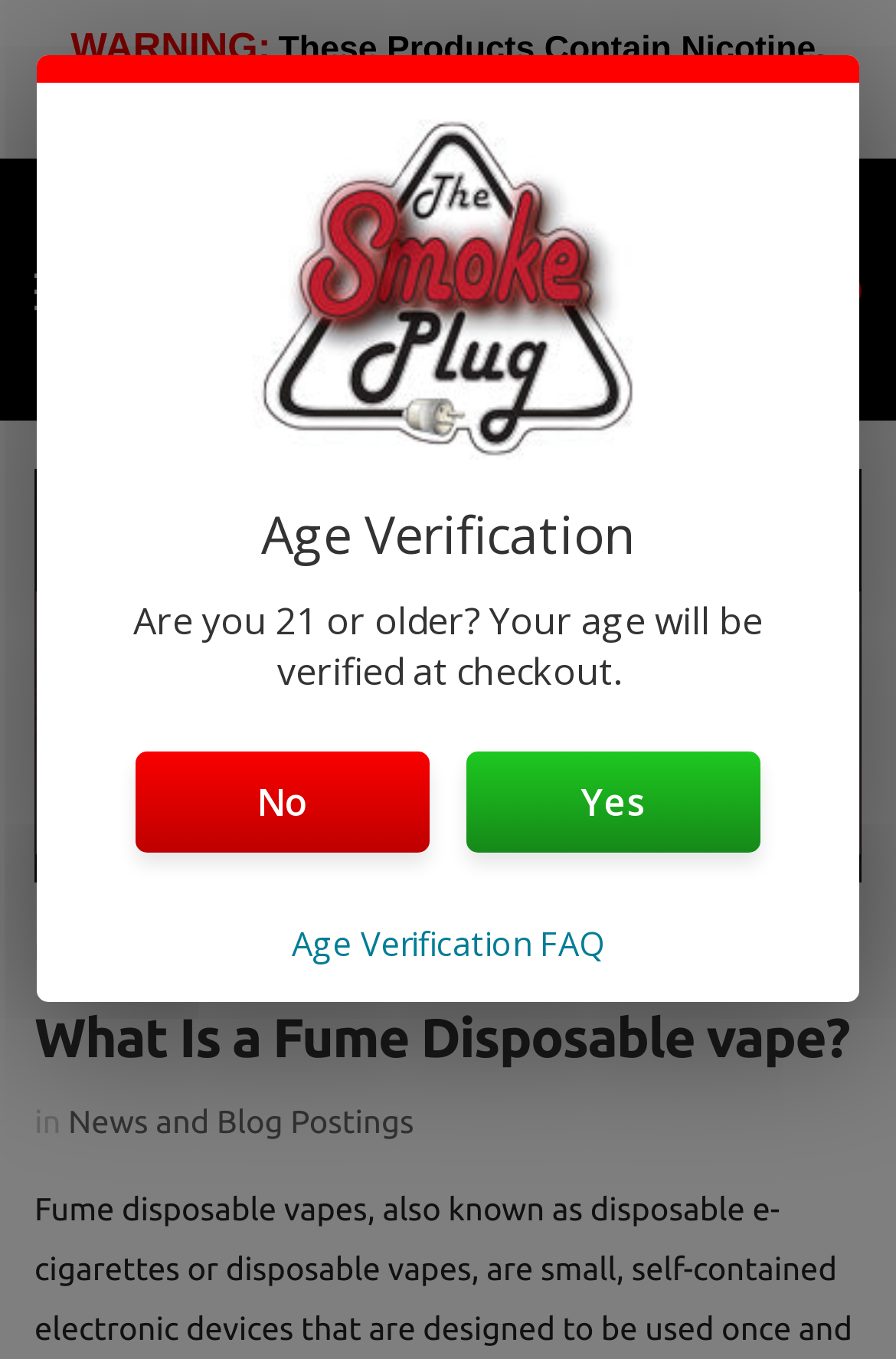Identify the bounding box for the described UI element: "Best Environmentally Friendly Search Engines".

None